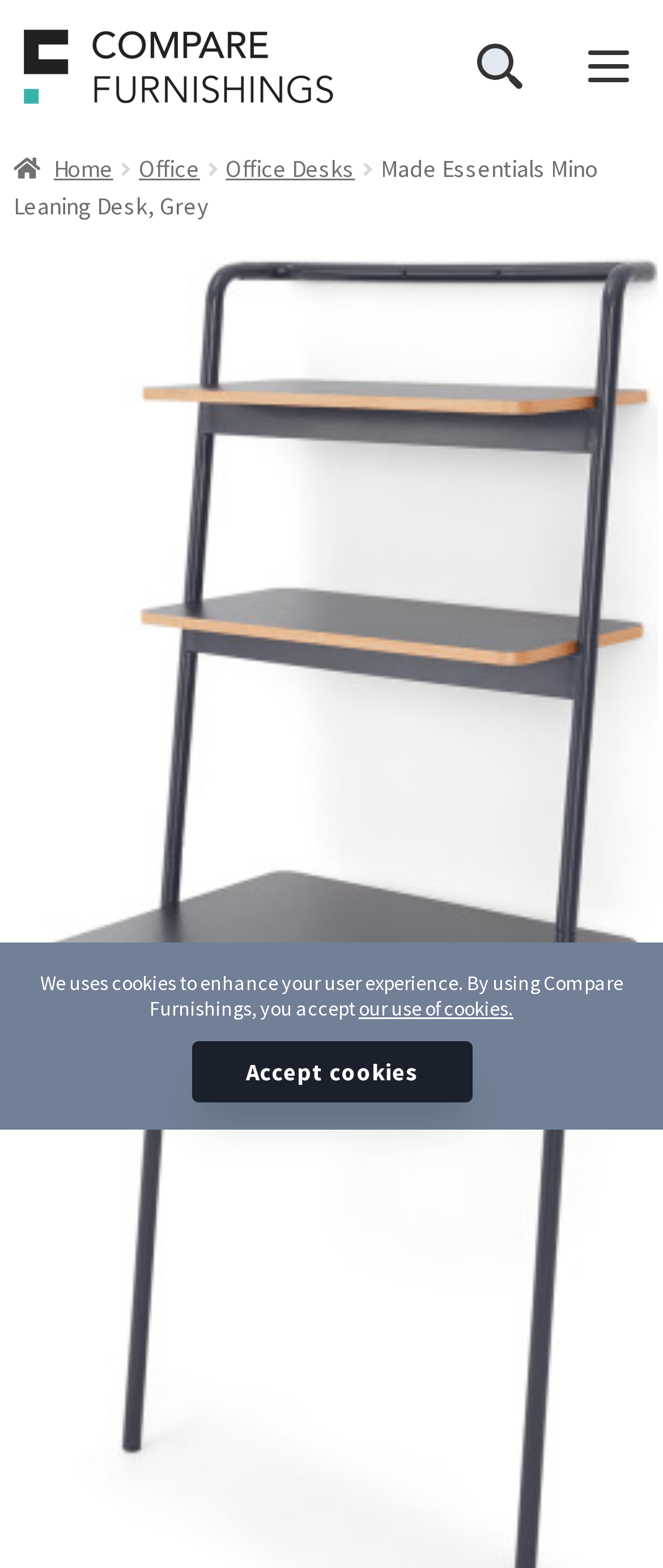Create a detailed narrative describing the layout and content of the webpage.

The webpage appears to be a product page for the "Made Essentials Mino Leaning Desk, Grey" on the Compare Furnishings website. At the top left corner, there is the Compare Furnishings logo, which is an image linked to the website's homepage. Next to the logo, there are two buttons: "Open search" and "Menu". The "Menu" button, when expanded, controls the site navigation.

Below the top navigation bar, there is a breadcrumbs navigation section that shows the path "Home > Office > Office Desks". The current page title, "Made Essentials Mino Leaning Desk, Grey", is displayed prominently in this section.

In the middle of the page, there is a prominent section that likely displays the product information, although the exact content is not provided in the accessibility tree.

At the bottom of the page, there is a notice about the website's use of cookies, which includes a link to learn more about their cookie policy. Below this notice, there is an "Accept cookies" button.

There are no images on the page other than the Compare Furnishings logo and two small icons within the "Open search" and "Menu" buttons.